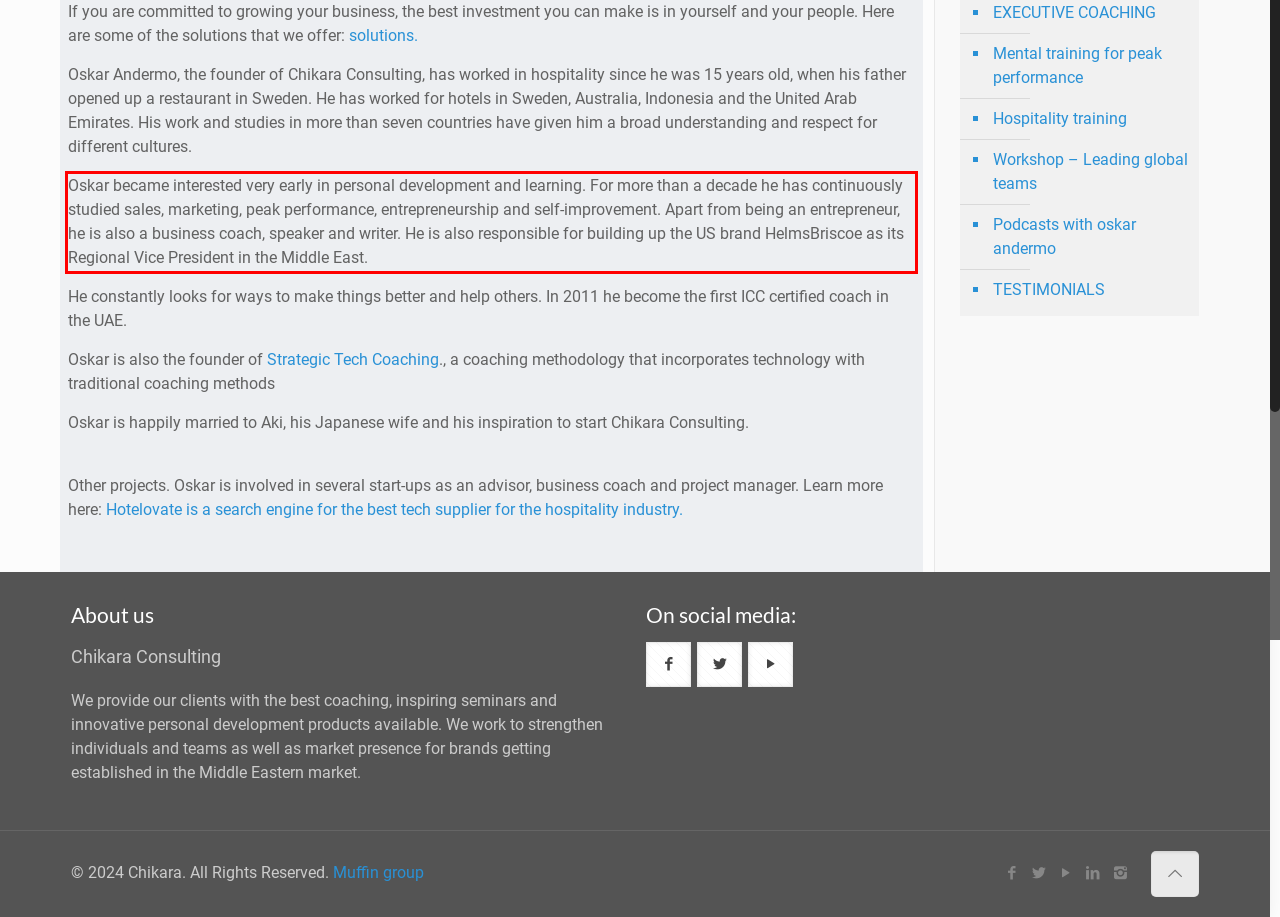Examine the screenshot of the webpage, locate the red bounding box, and perform OCR to extract the text contained within it.

Oskar became interested very early in personal development and learning. For more than a decade he has continuously studied sales, marketing, peak performance, entrepreneurship and self-improvement. Apart from being an entrepreneur, he is also a business coach, speaker and writer. He is also responsible for building up the US brand HelmsBriscoe as its Regional Vice President in the Middle East.